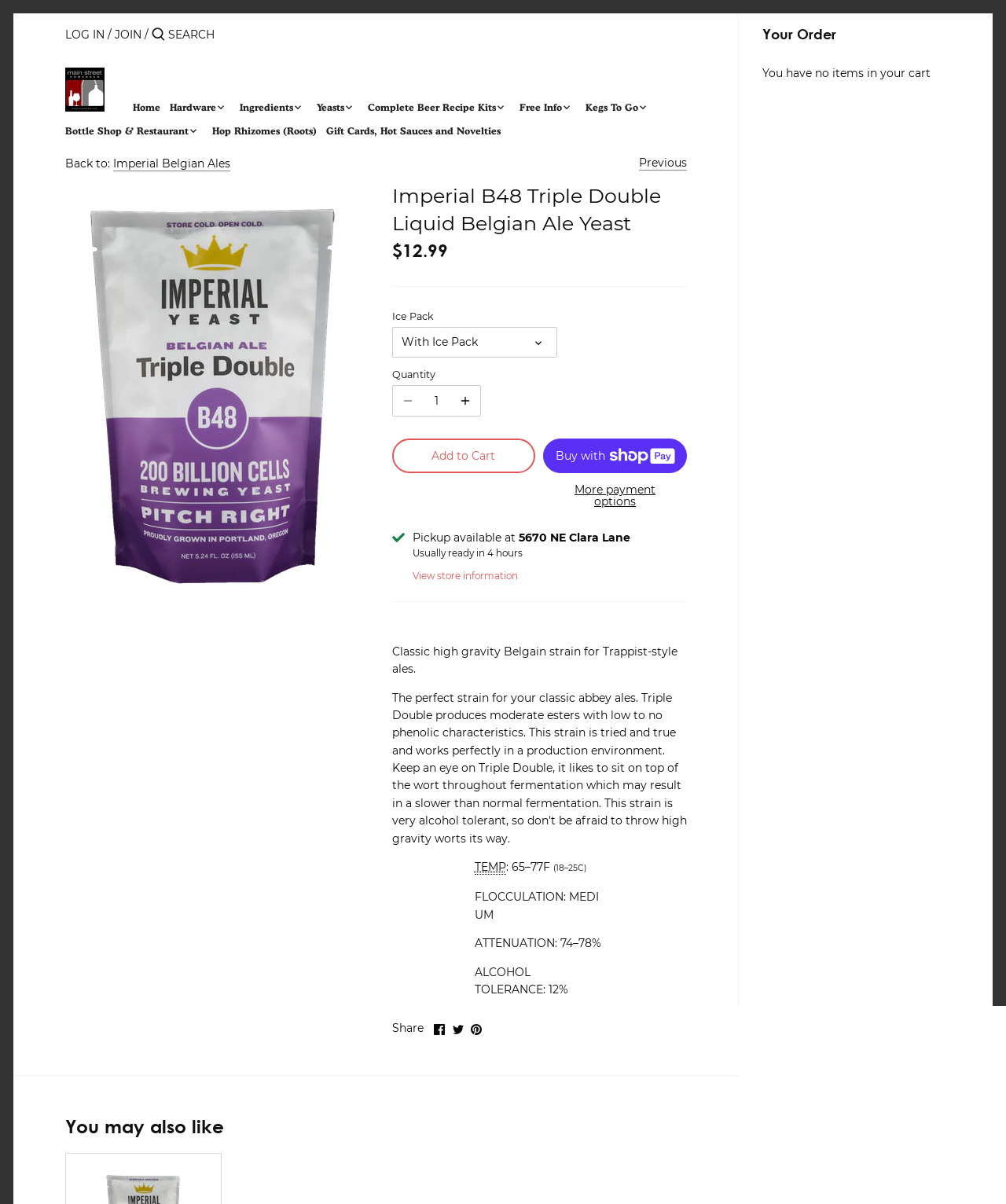Specify the bounding box coordinates of the area that needs to be clicked to achieve the following instruction: "Decrease the quantity".

[0.39, 0.32, 0.42, 0.345]